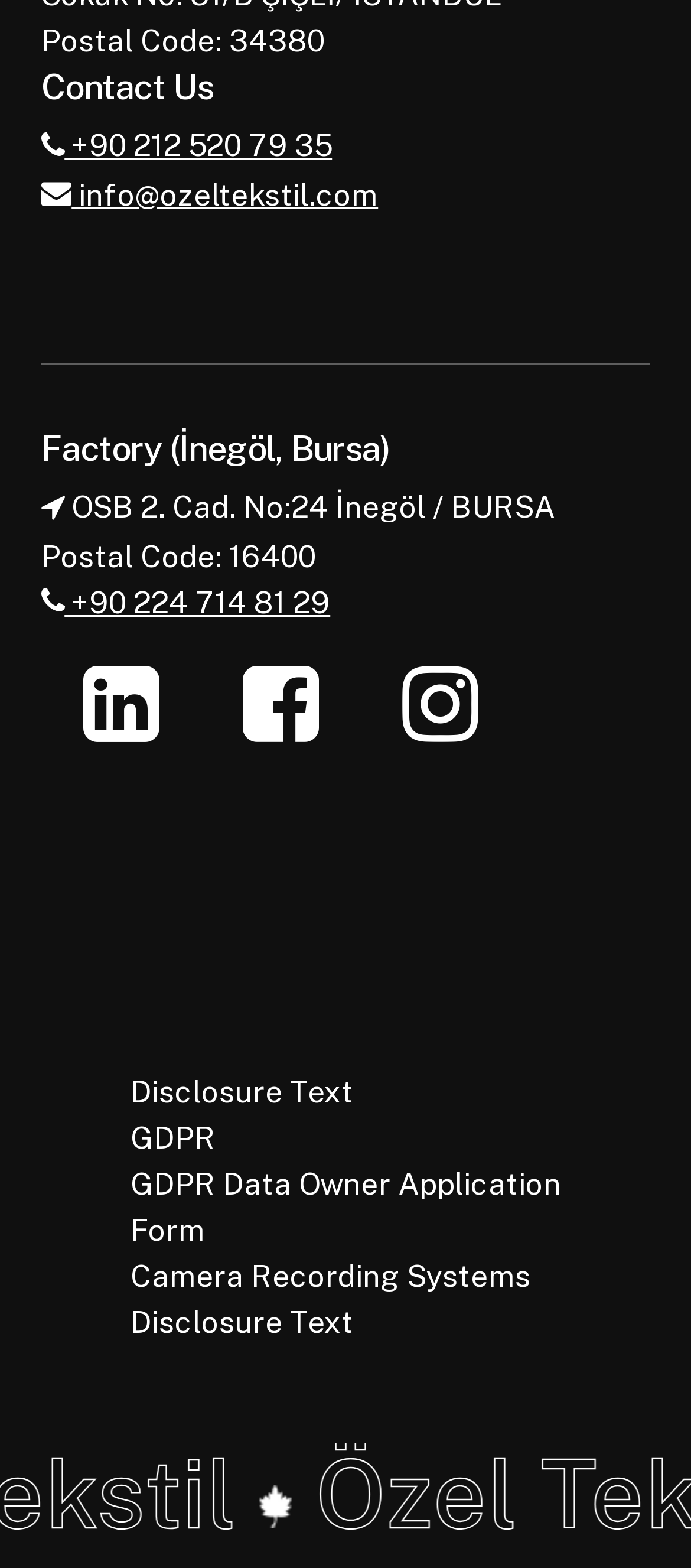Review the image closely and give a comprehensive answer to the question: What is the phone number of the factory?

By examining the webpage, I found a heading 'Factory (İnegöl, Bursa)' and below it, a static text 'OSB 2. Cad. No:24 İnegöl / BURSA Postal Code: 16400'. Further down, I found a link with the phone number '+90 224 714 81 29', which is likely the phone number of the factory.